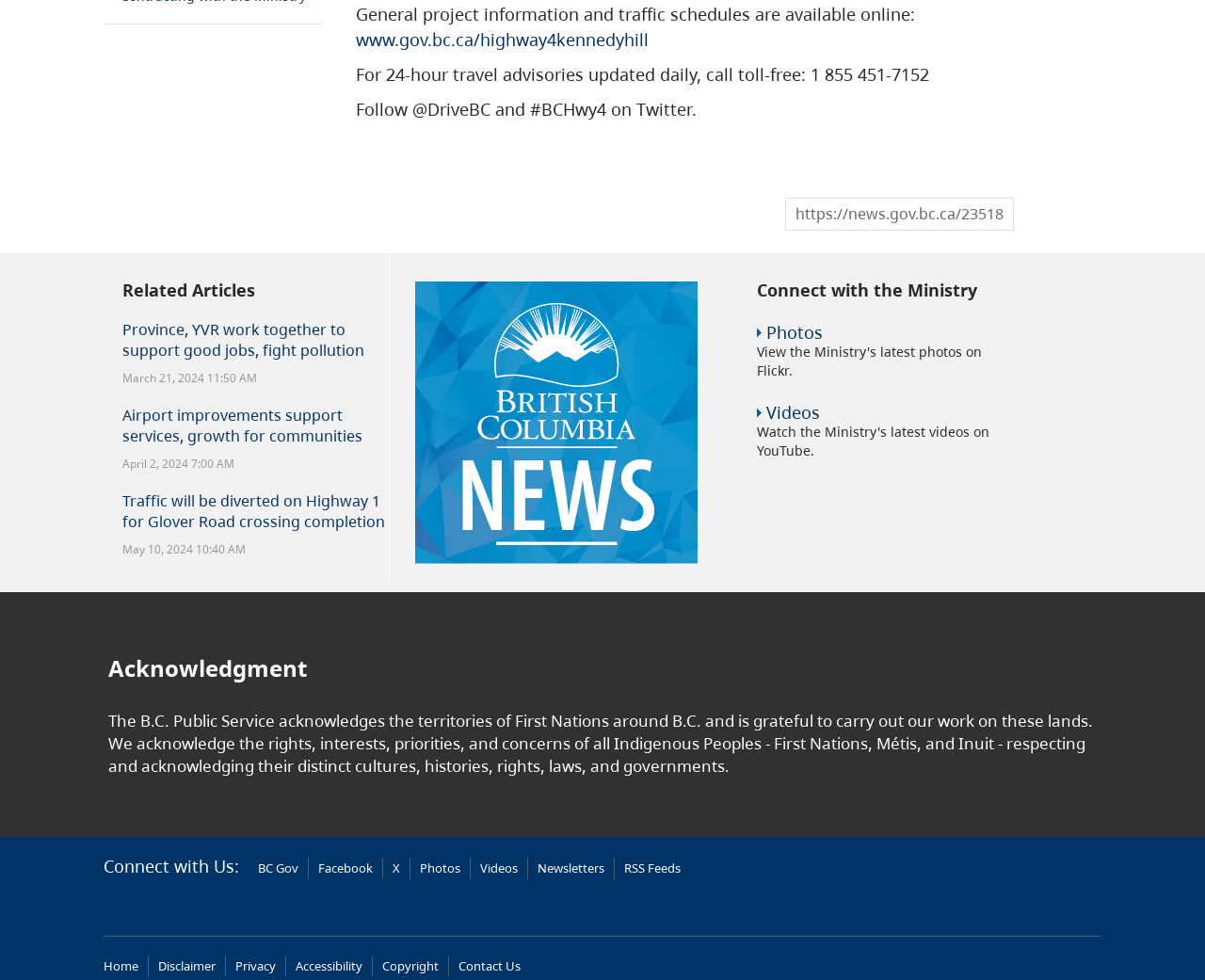Indicate the bounding box coordinates of the element that must be clicked to execute the instruction: "Visit the website for general project information and traffic schedules". The coordinates should be given as four float numbers between 0 and 1, i.e., [left, top, right, bottom].

[0.295, 0.029, 0.538, 0.052]